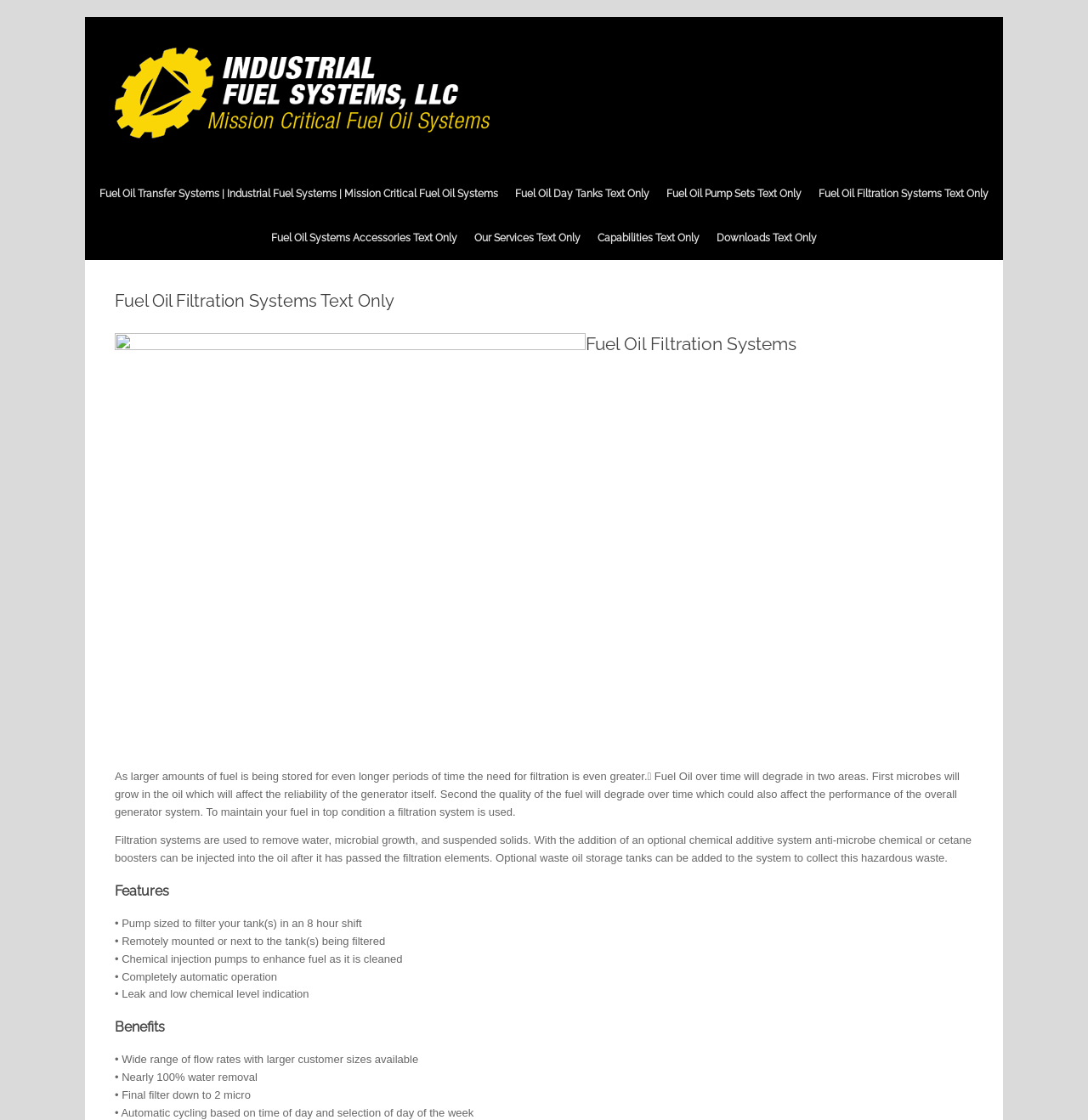Provide a short answer to the following question with just one word or phrase: What is the purpose of fuel oil filtration systems?

Remove water, microbial growth, and suspended solids